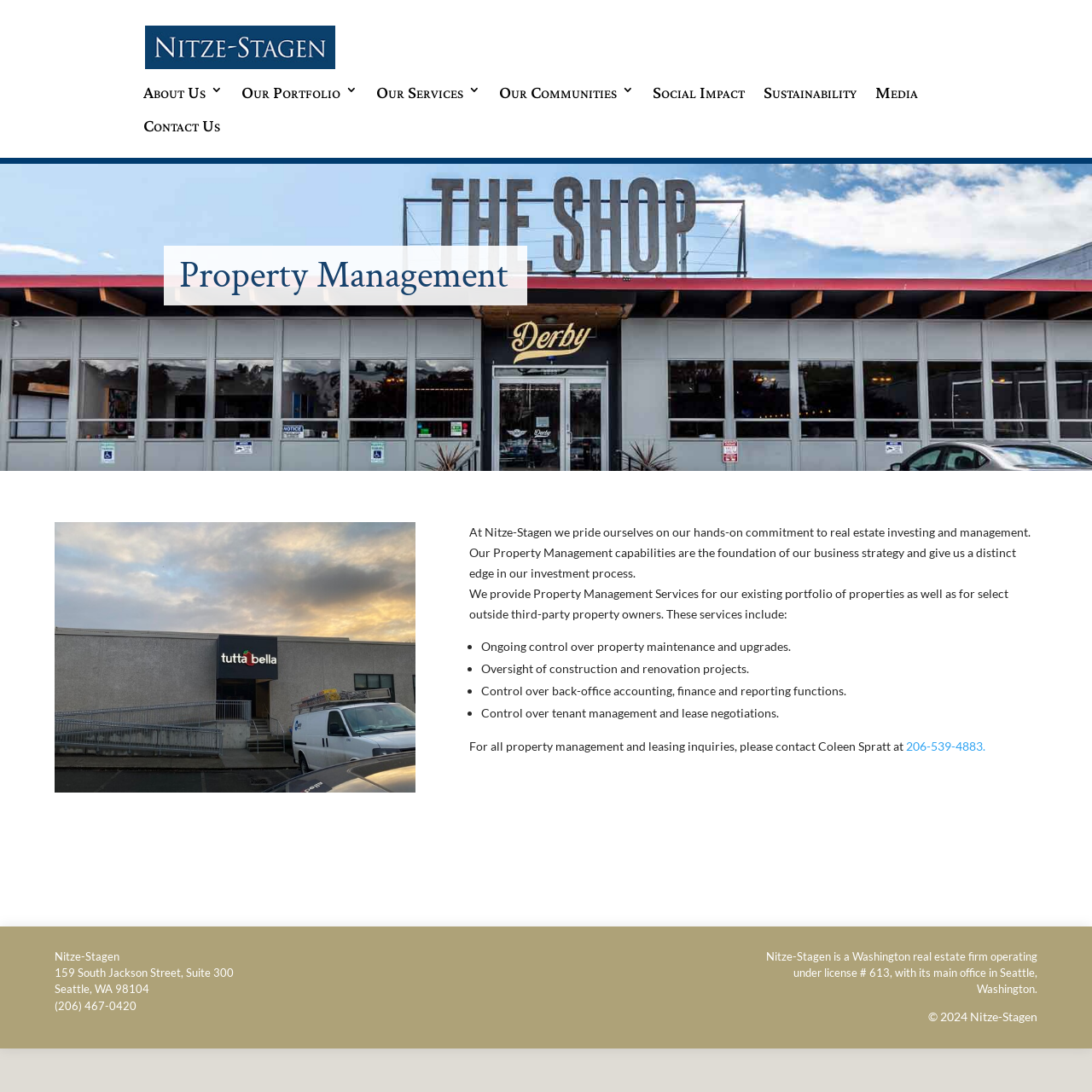Respond with a single word or phrase:
What is the address of the company?

159 South Jackson Street, Suite 300